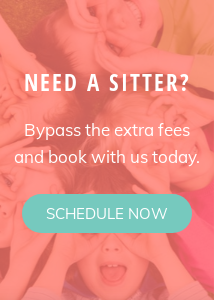Explain the image with as much detail as possible.

The image features a vibrant and cheerful arrangement of children's faces, all engaged in playful expressions as they lay together, embodying joy and companionship. Overlaying this delightful scene are bold, inviting texts that read "NEED A SITTER?" at the top, urging parents to consider professional childcare services. Below, a supportive message states, "Bypass the extra fees and book with us today," encouraging easy access to babysitting options. At the bottom of the image, a prominently displayed button says "SCHEDULE NOW," inviting immediate action for those in need of babysitting services. The overall tone is friendly and encouraging, designed to connect with parents looking for reliable childcare solutions.